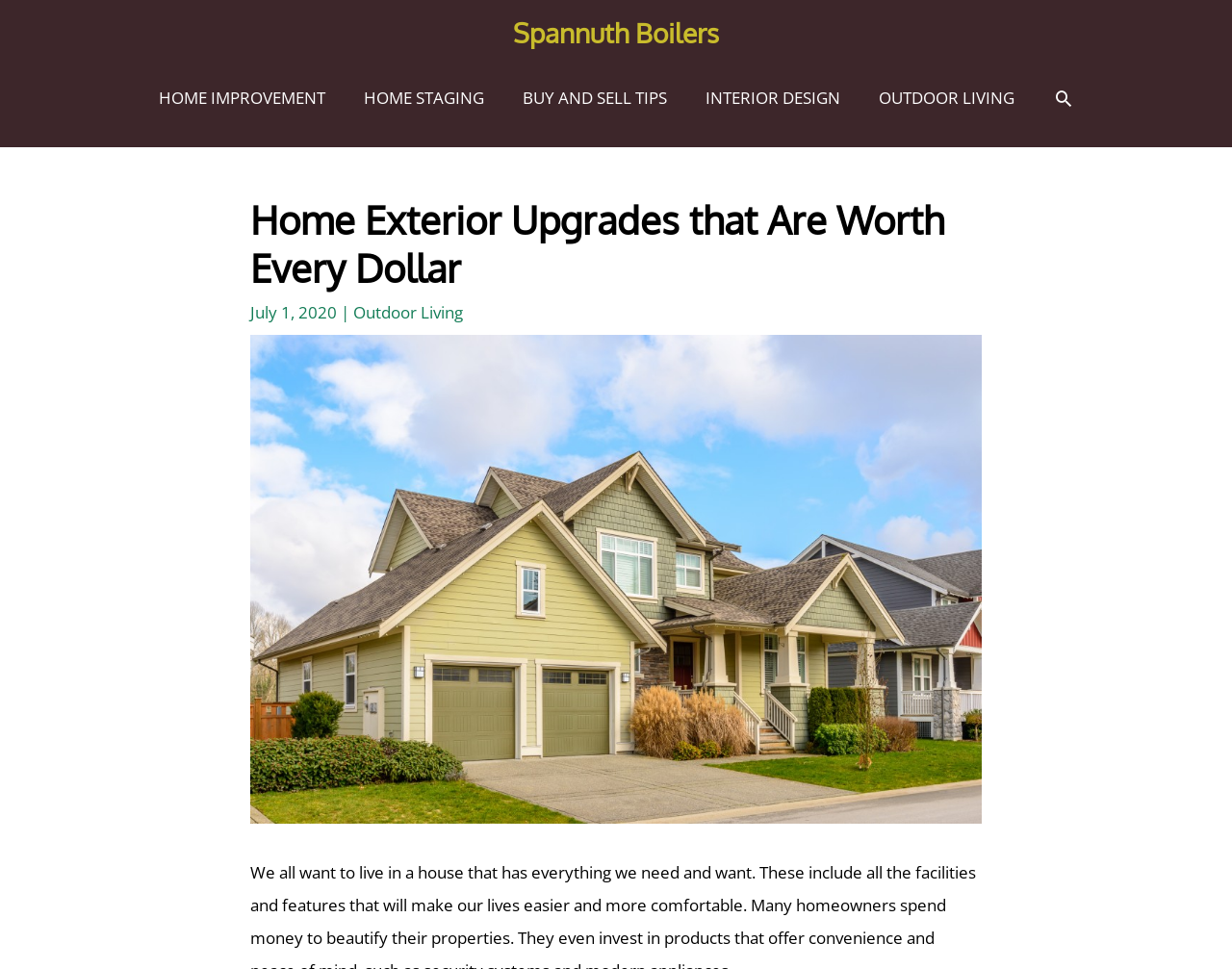What is the category of the article?
Please respond to the question with a detailed and well-explained answer.

The category of the article can be determined by looking at the navigation menu at the top of the webpage, which includes links to 'HOME IMPROVEMENT', 'HOME STAGING', 'BUY AND SELL TIPS', 'INTERIOR DESIGN', and 'OUTDOOR LIVING'. The current article falls under the 'HOME IMPROVEMENT' category.